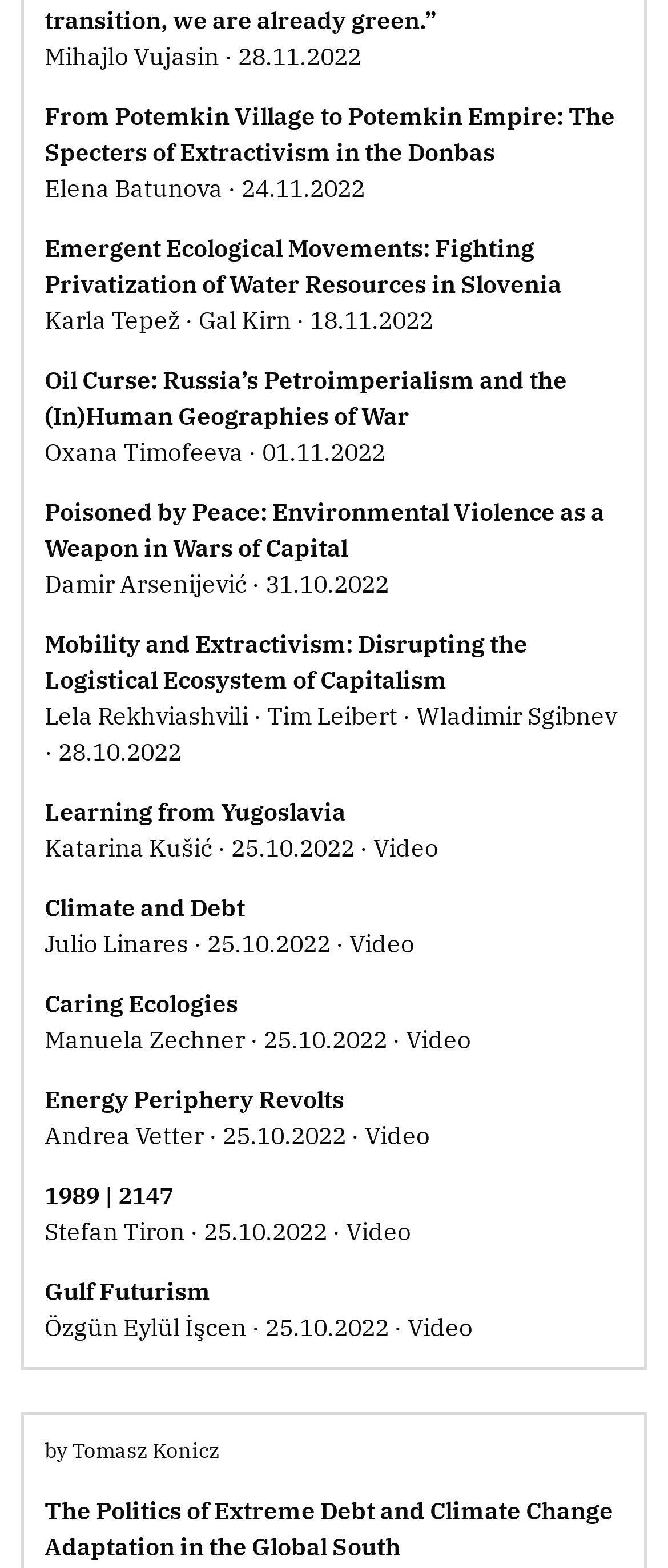Provide the bounding box coordinates for the UI element that is described as: "Video".

[0.559, 0.531, 0.656, 0.551]